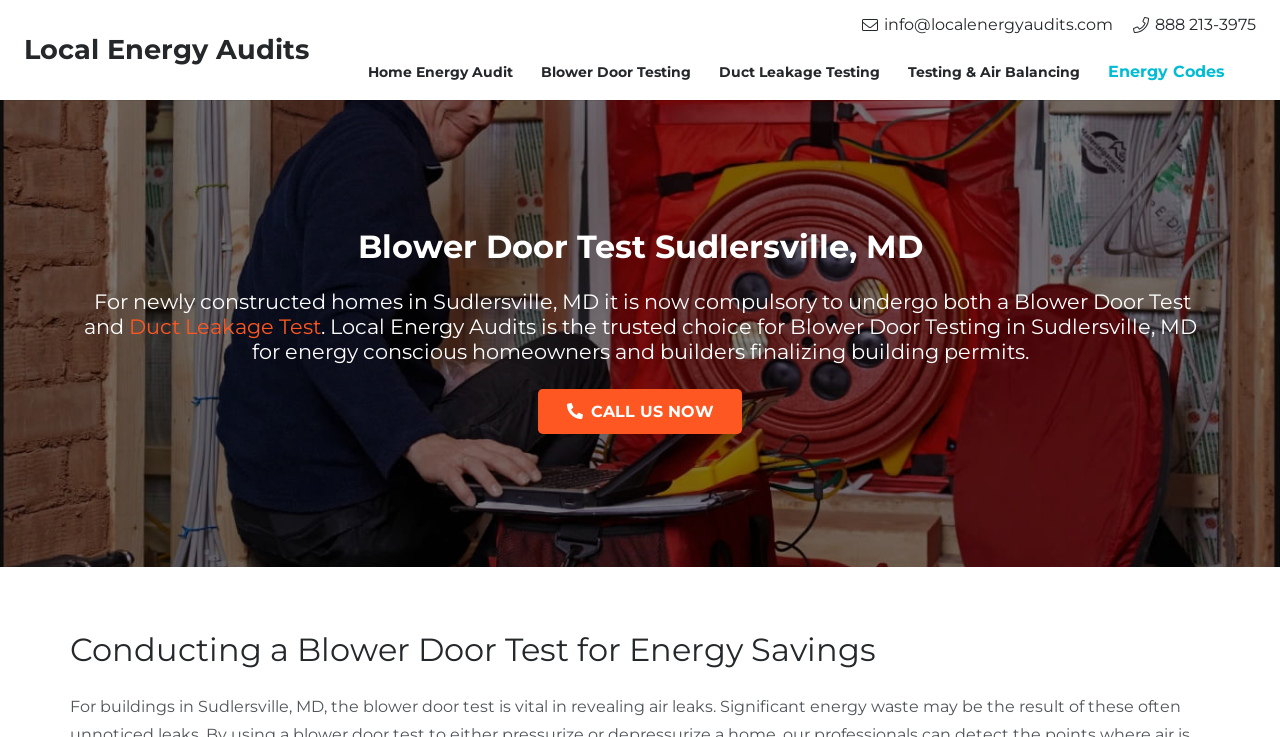What is the purpose of conducting a Blower Door Test?
Provide a well-explained and detailed answer to the question.

The purpose of conducting a Blower Door Test can be found in the heading 'Conducting a Blower Door Test for Energy Savings', which suggests that the test is conducted for energy savings.